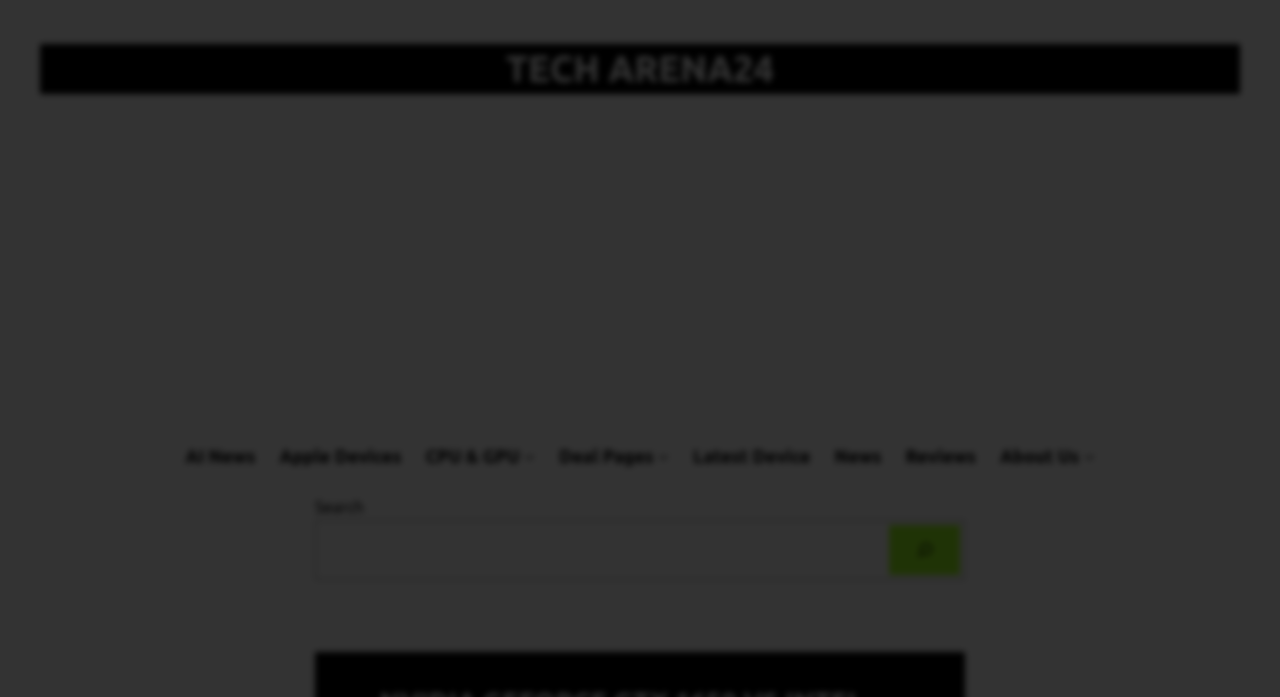Please find the bounding box coordinates in the format (top-left x, top-left y, bottom-right x, bottom-right y) for the given element description. Ensure the coordinates are floating point numbers between 0 and 1. Description: Deal Pages

[0.437, 0.634, 0.511, 0.675]